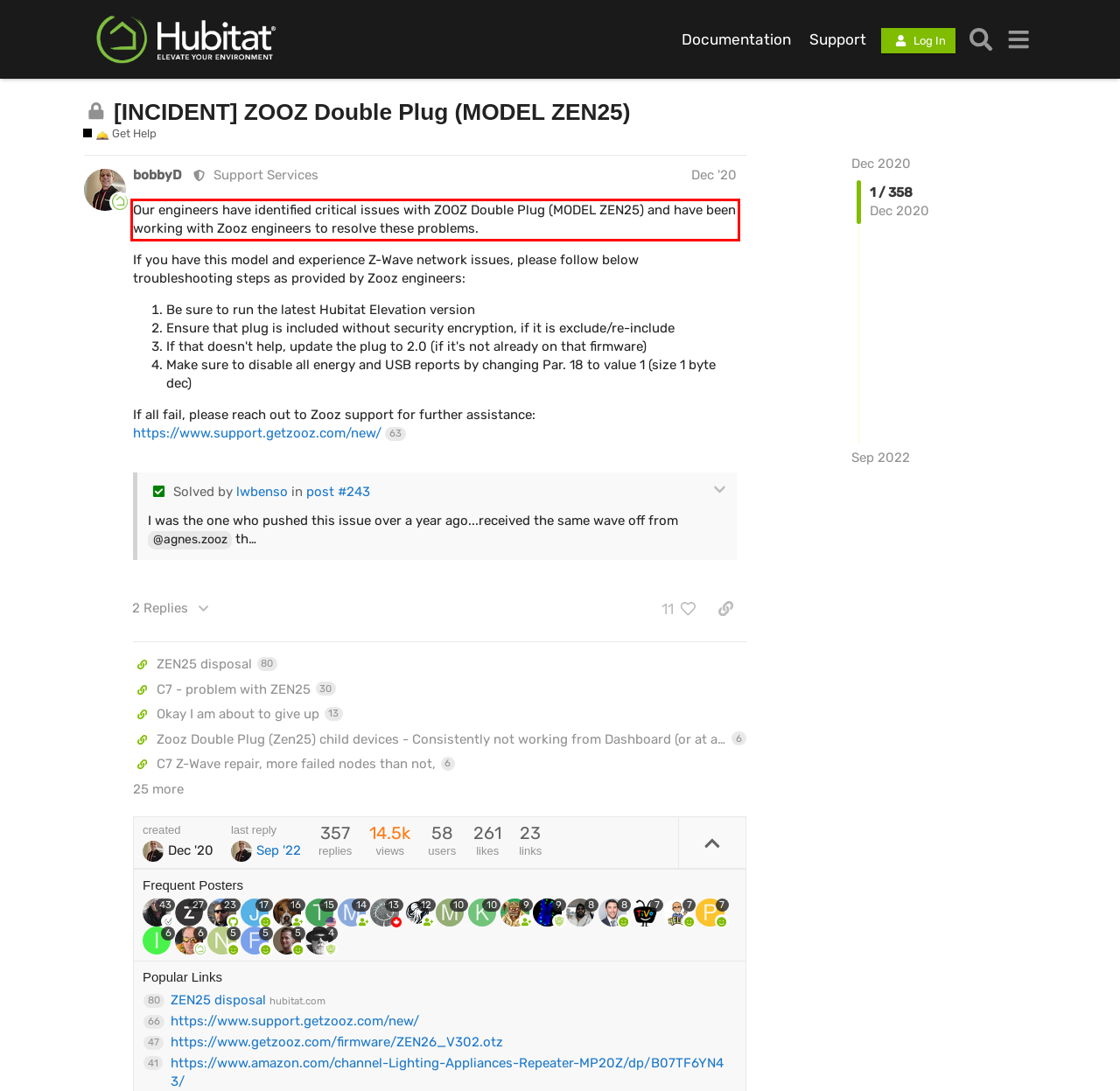Given a screenshot of a webpage, identify the red bounding box and perform OCR to recognize the text within that box.

Our engineers have identified critical issues with ZOOZ Double Plug (MODEL ZEN25) and have been working with Zooz engineers to resolve these problems.